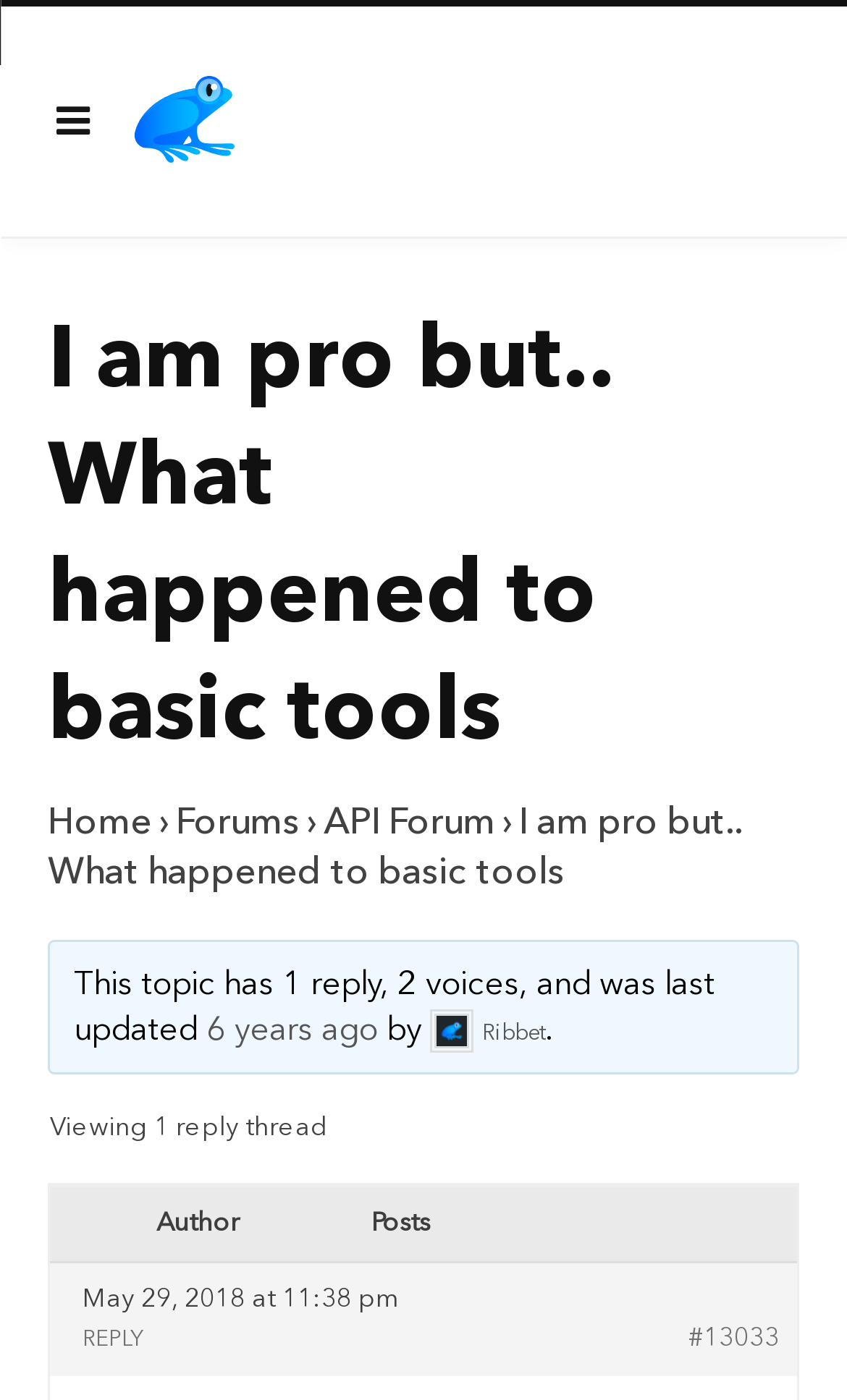Who is the author of this post?
Refer to the image and provide a concise answer in one word or phrase.

Ribbet